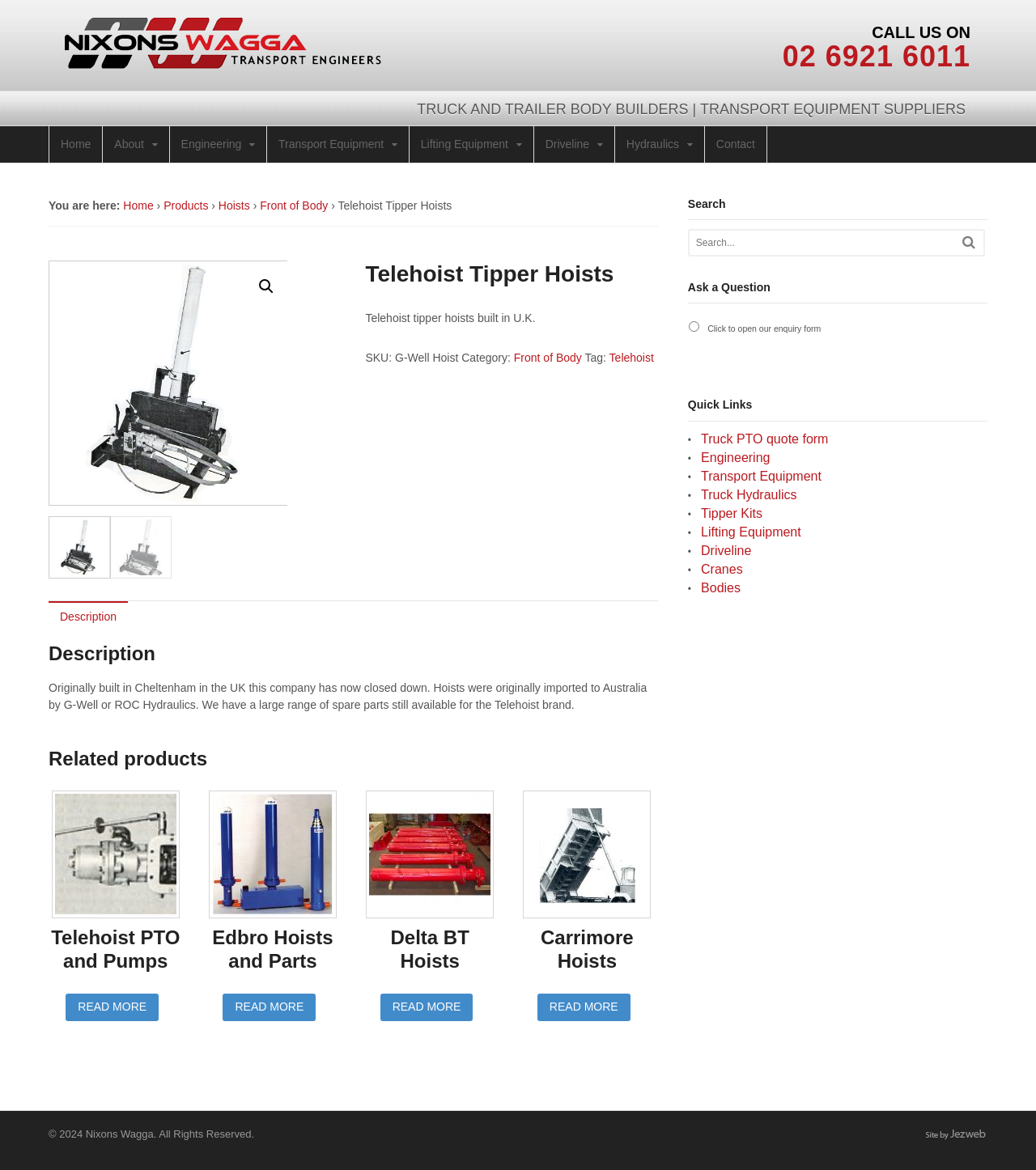Please determine the bounding box coordinates of the element's region to click in order to carry out the following instruction: "Click the 'Contact' link". The coordinates should be four float numbers between 0 and 1, i.e., [left, top, right, bottom].

[0.68, 0.108, 0.74, 0.139]